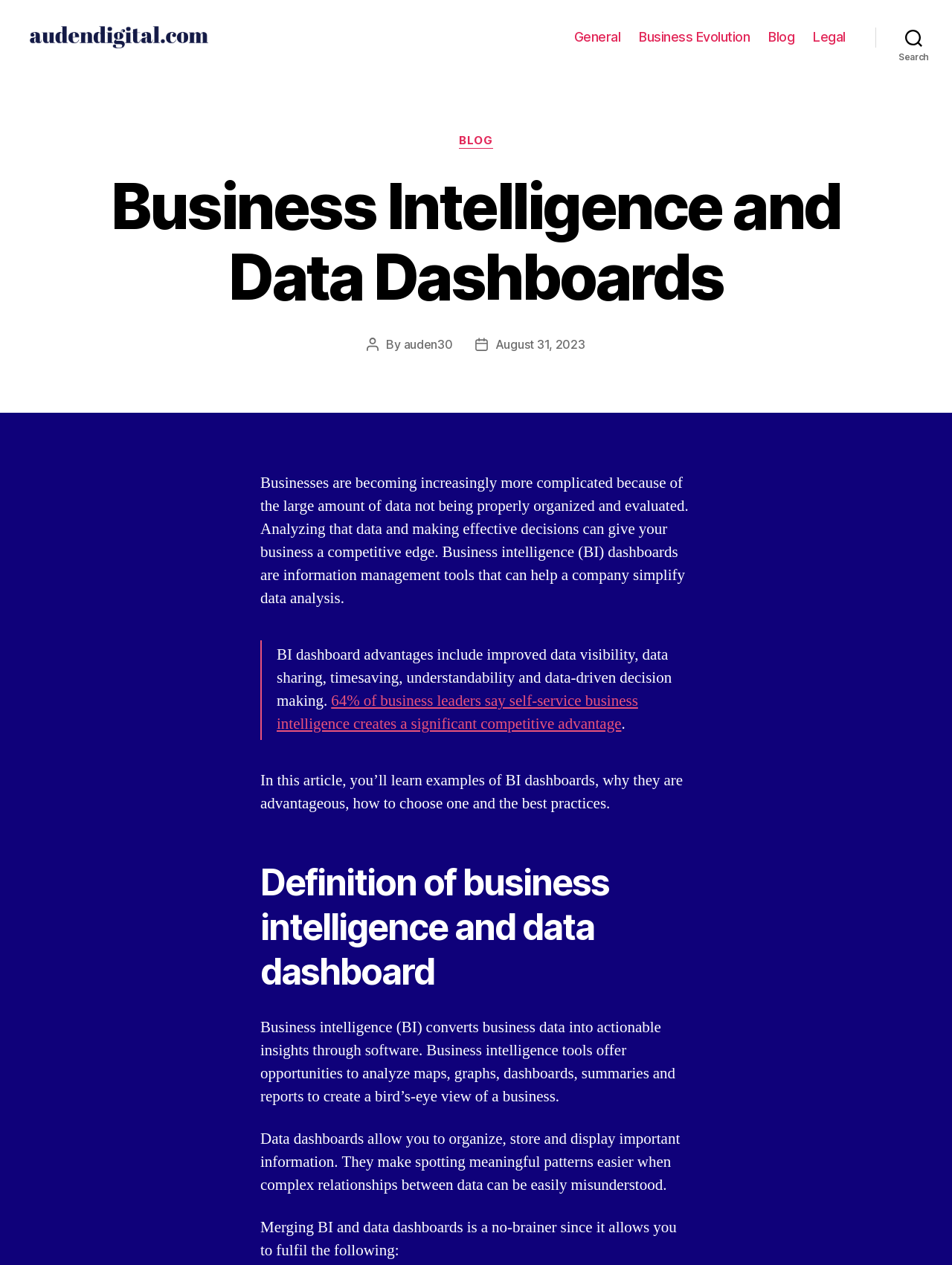Using the information from the screenshot, answer the following question thoroughly:
What is the benefit of using BI dashboards?

The webpage mentions that BI dashboard advantages include improved data visibility, data sharing, timesaving, understandability, and data-driven decision making, which suggests that one of the main benefits of using BI dashboards is improved data visibility and decision-making.